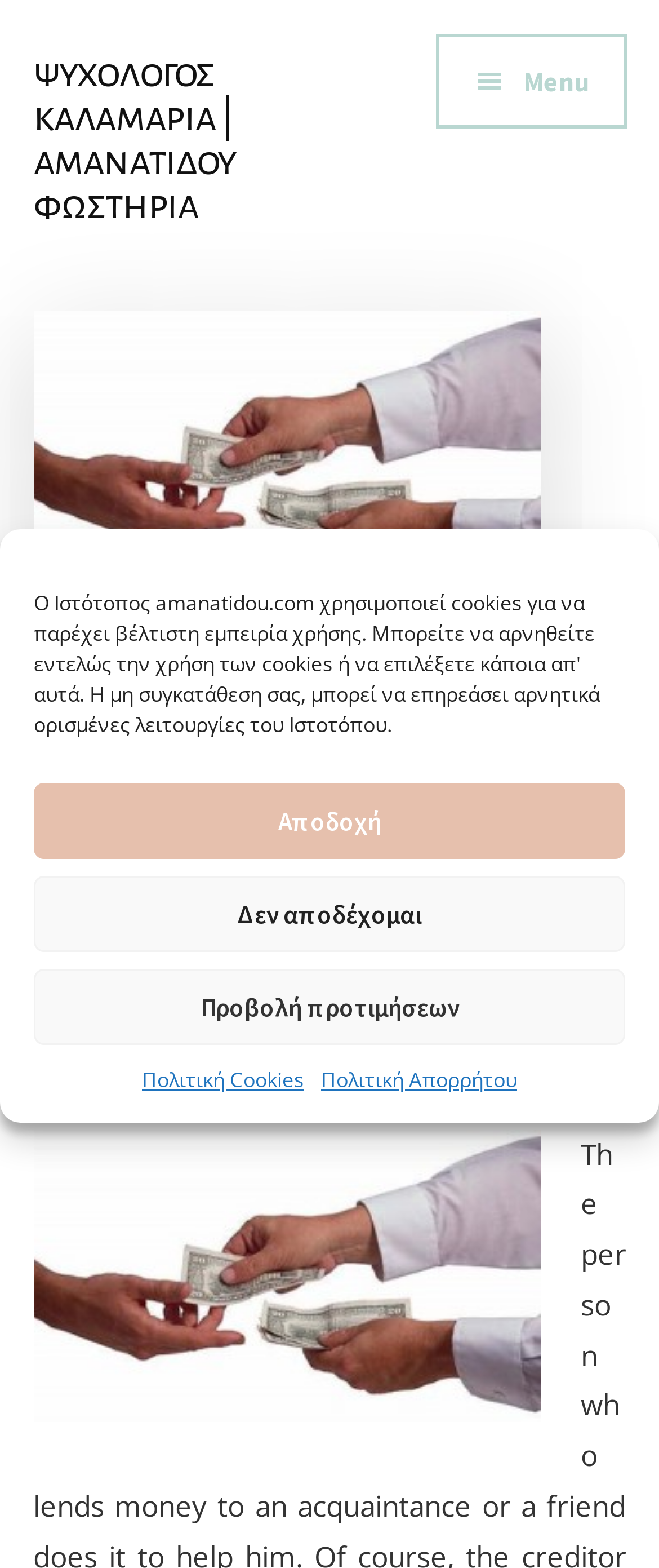Identify the main title of the webpage and generate its text content.

The psychological state of the creditor